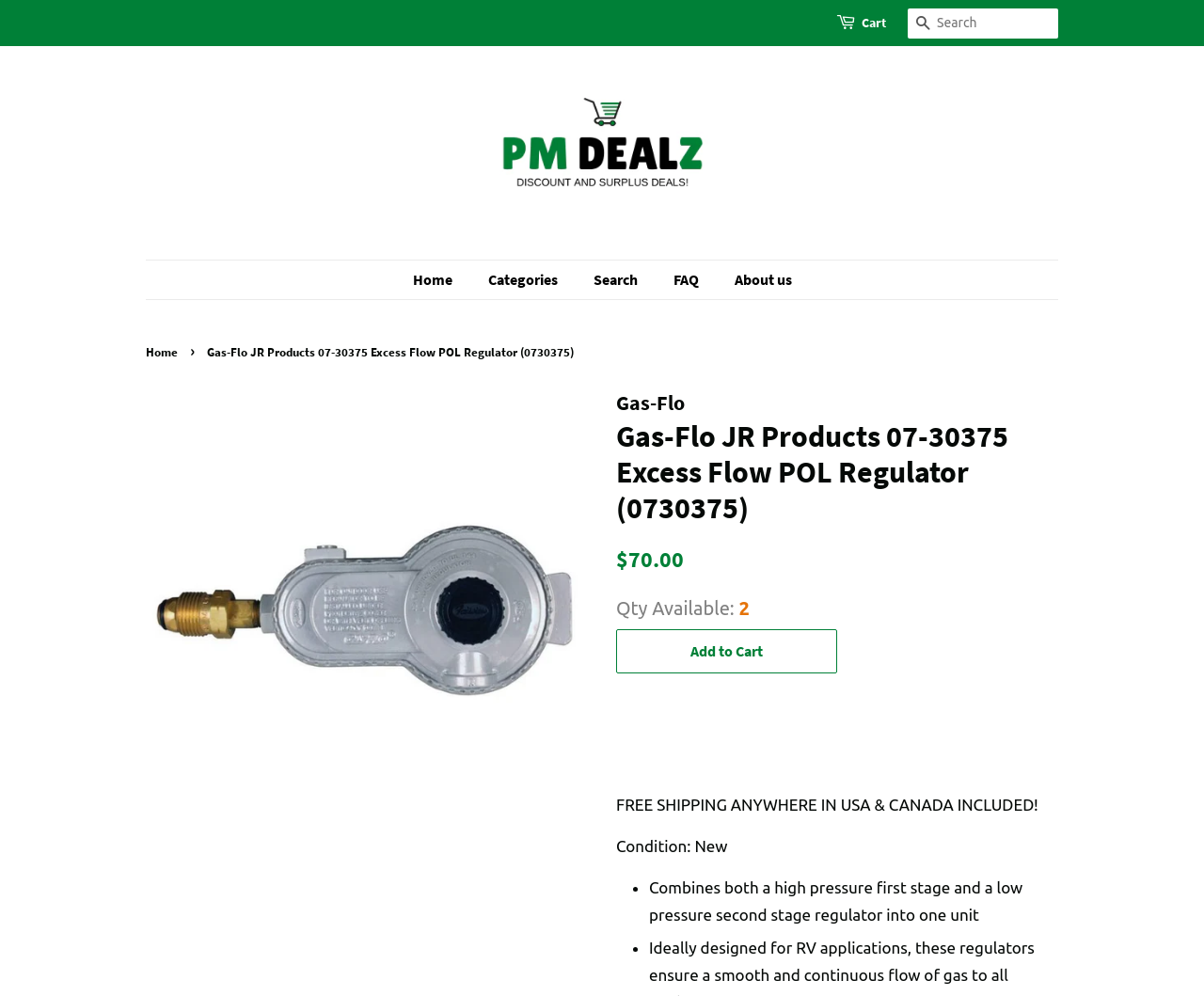How many items are available?
Kindly answer the question with as much detail as you can.

I found the quantity available by looking at the section below the product image, where it says 'Qty Available:' followed by the number '2'.